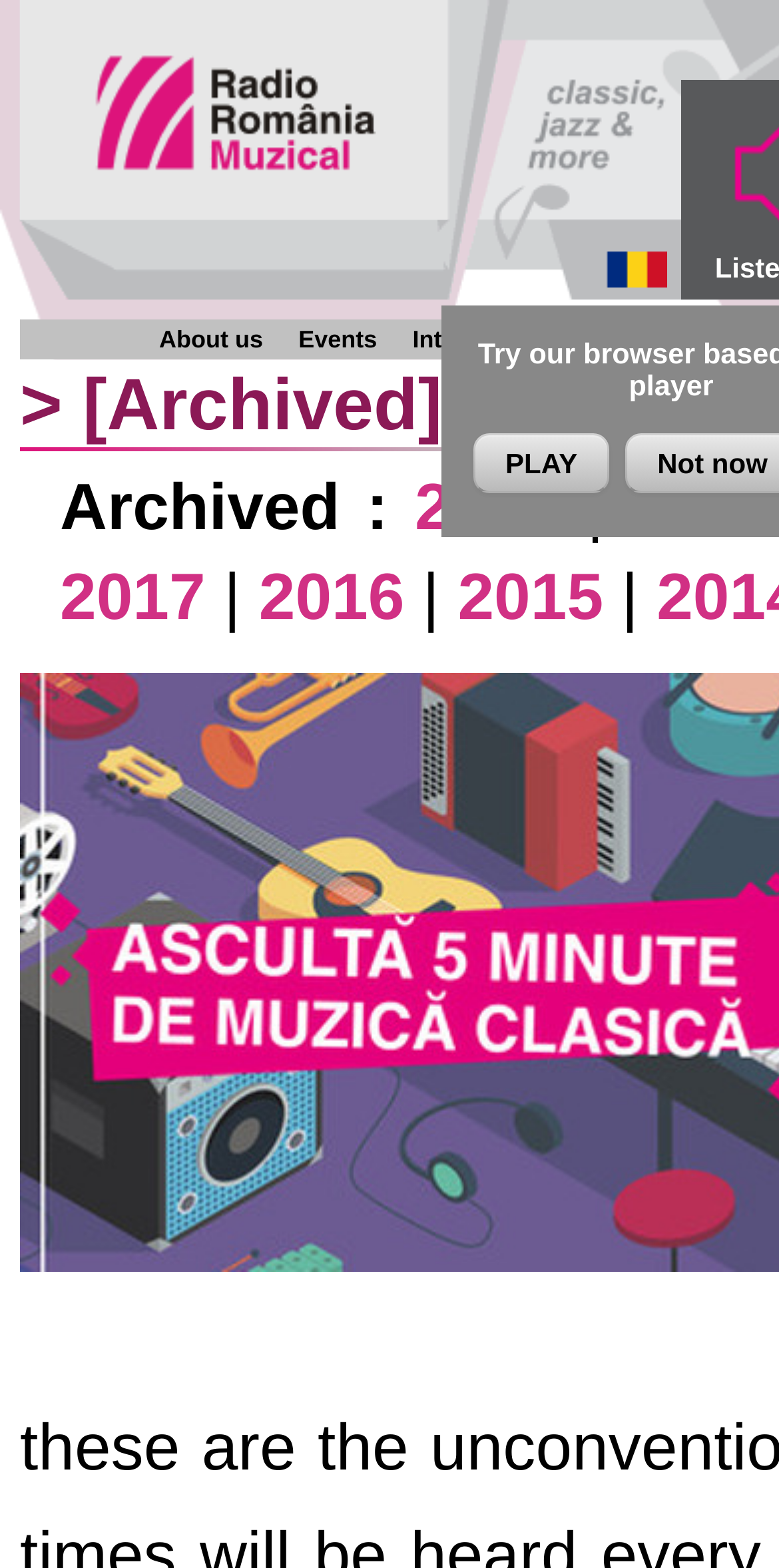Identify the bounding box coordinates of the region that needs to be clicked to carry out this instruction: "go to About us page". Provide these coordinates as four float numbers ranging from 0 to 1, i.e., [left, top, right, bottom].

[0.204, 0.208, 0.338, 0.225]